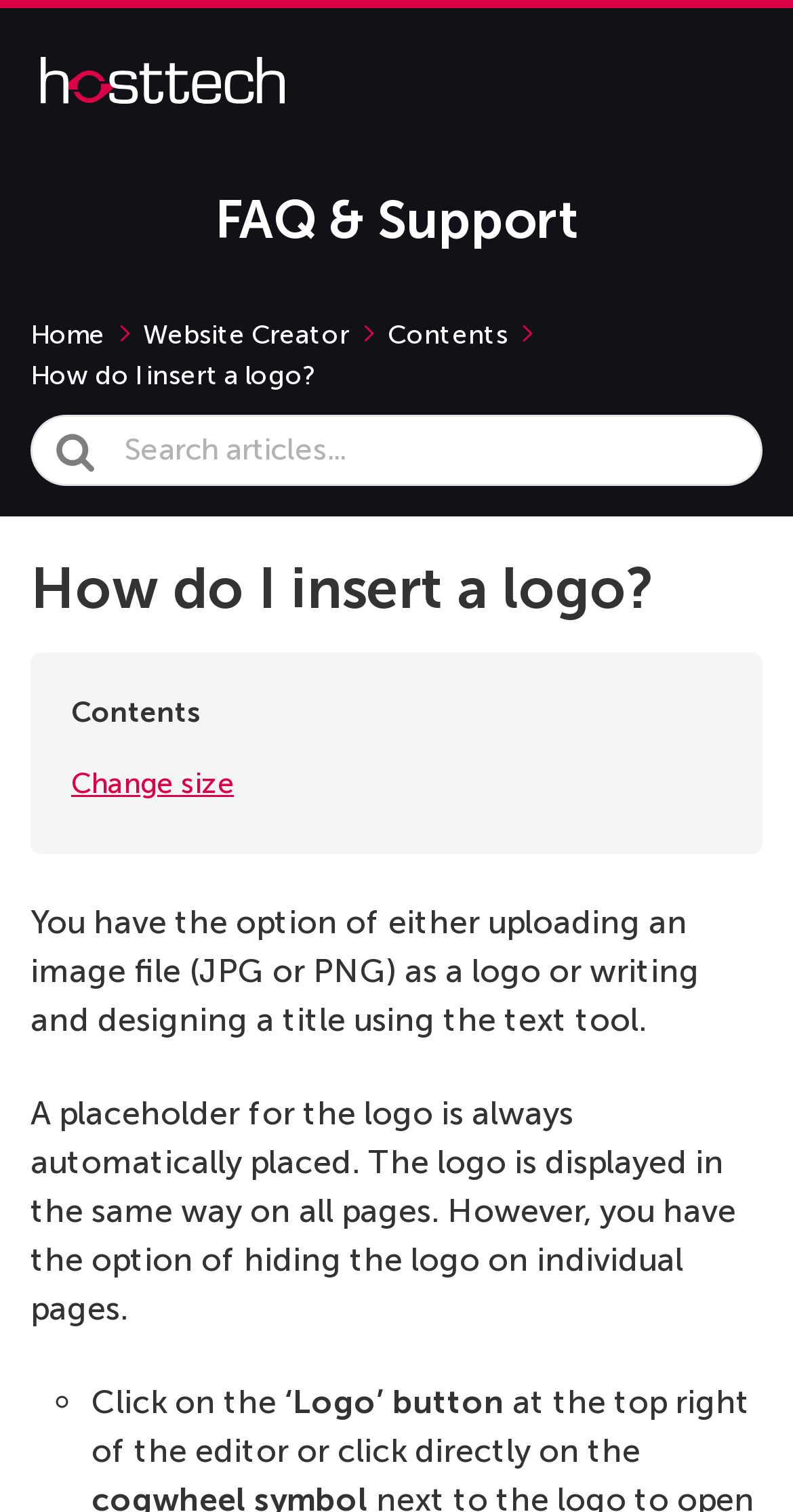Extract the main headline from the webpage and generate its text.

How do I insert a logo?